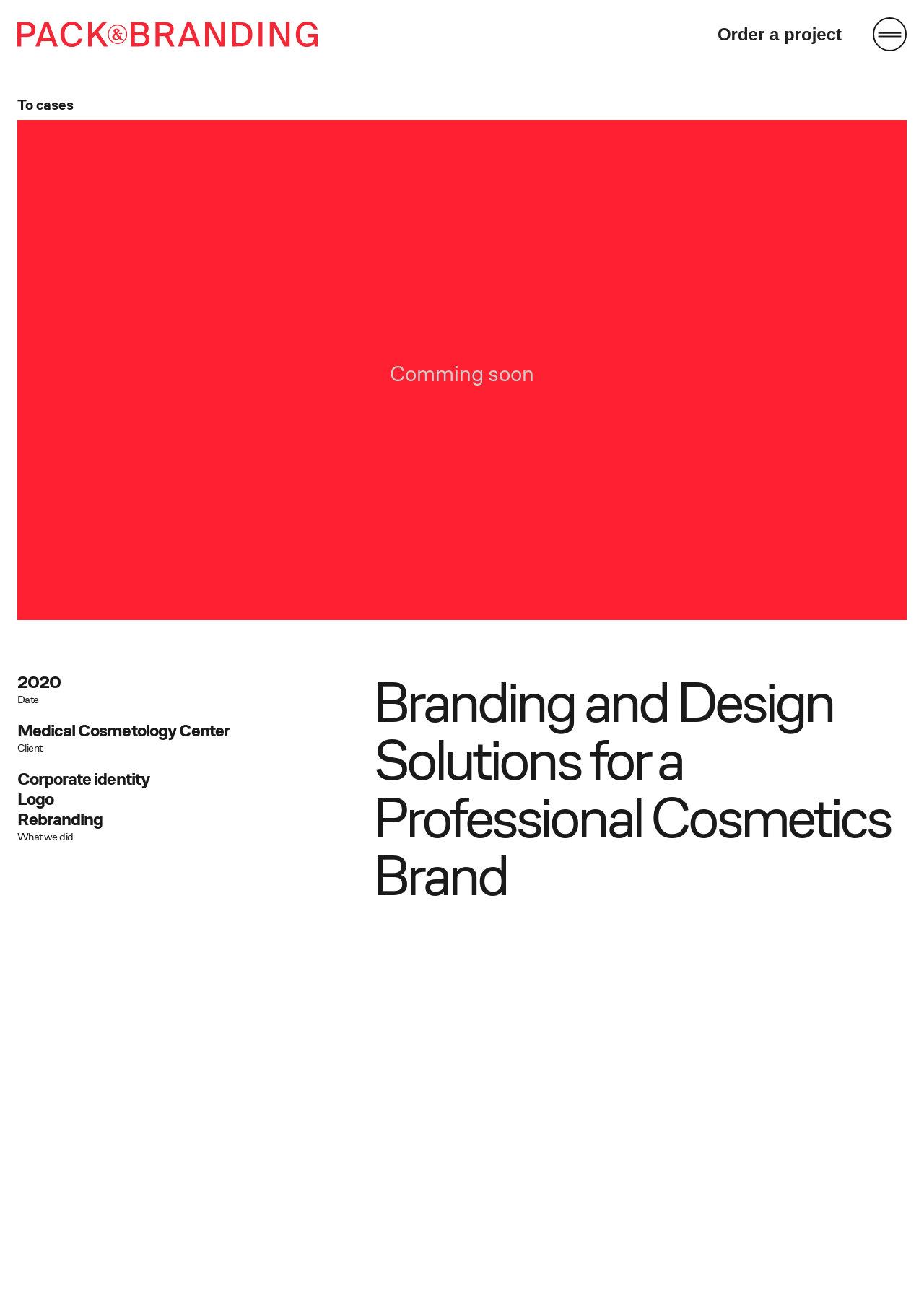Find the bounding box coordinates of the UI element according to this description: "To cases".

[0.019, 0.076, 0.08, 0.092]